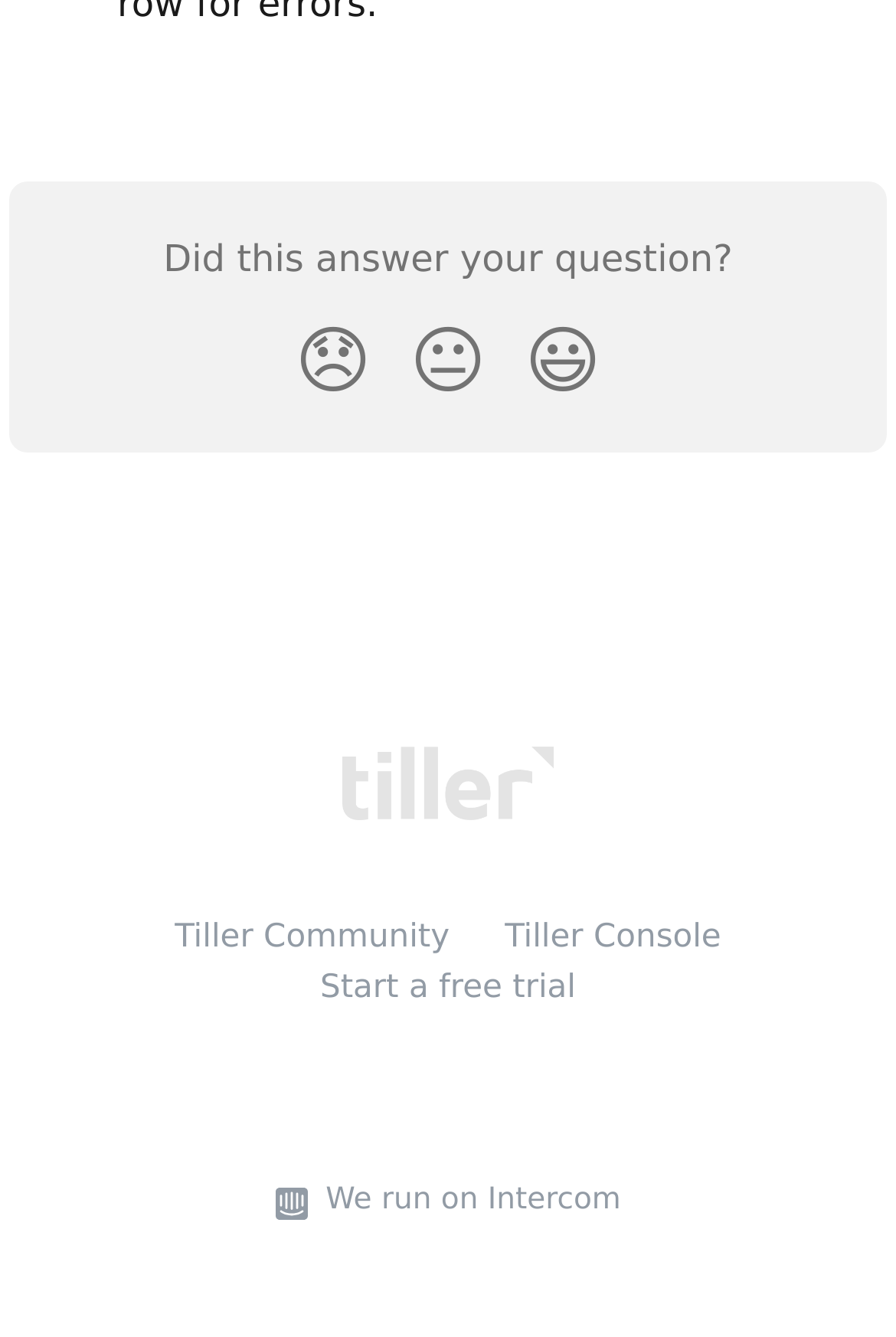Could you please study the image and provide a detailed answer to the question:
What is the image at the bottom of the page?

I found an image element with the description 'Intercom' at coordinates [0.307, 0.888, 0.343, 0.912], which is located near the bottom of the page. This image is likely a logo or branding element.